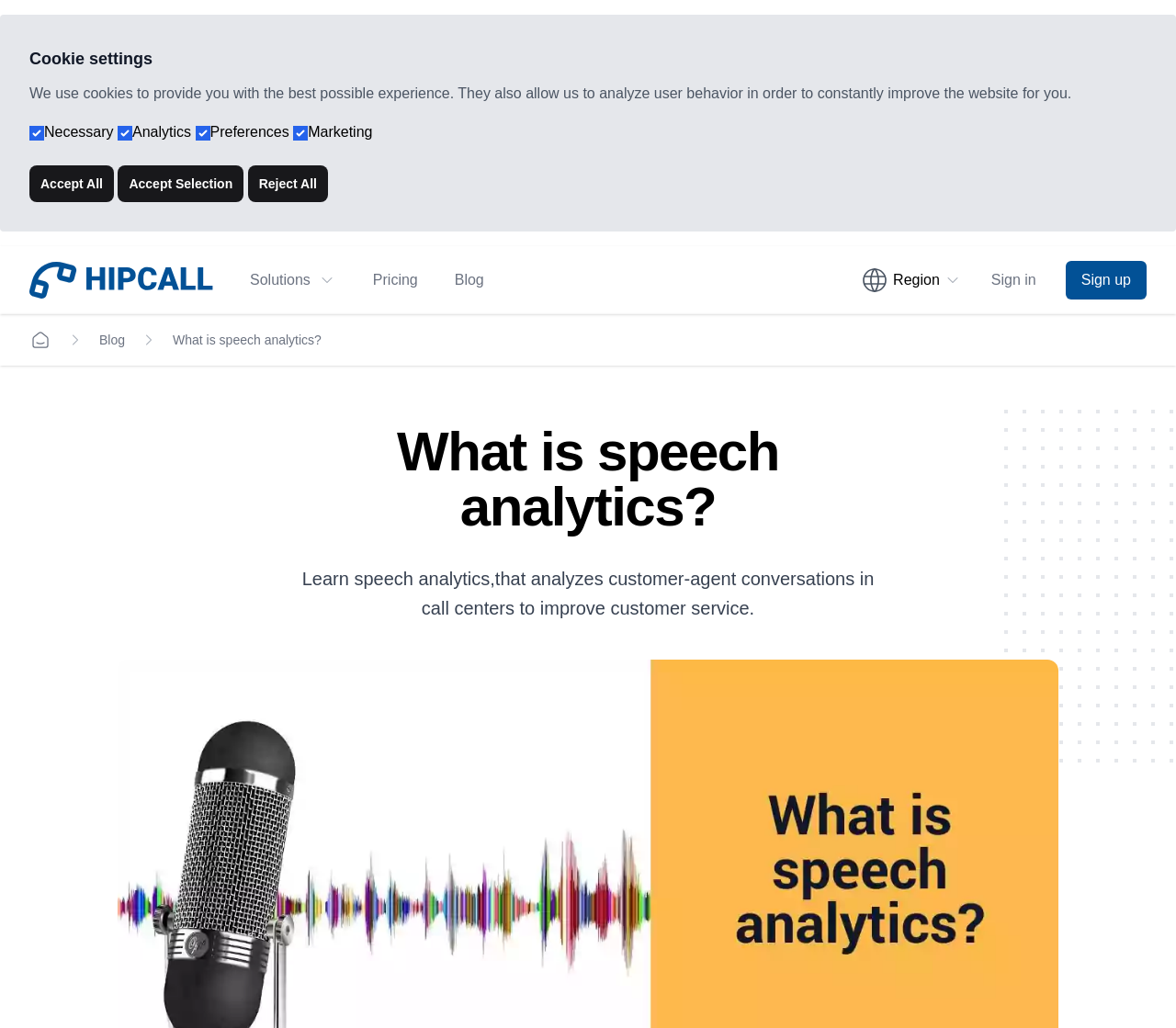Answer the question below using just one word or a short phrase: 
What is the link at the top-right corner of the webpage?

Sign up